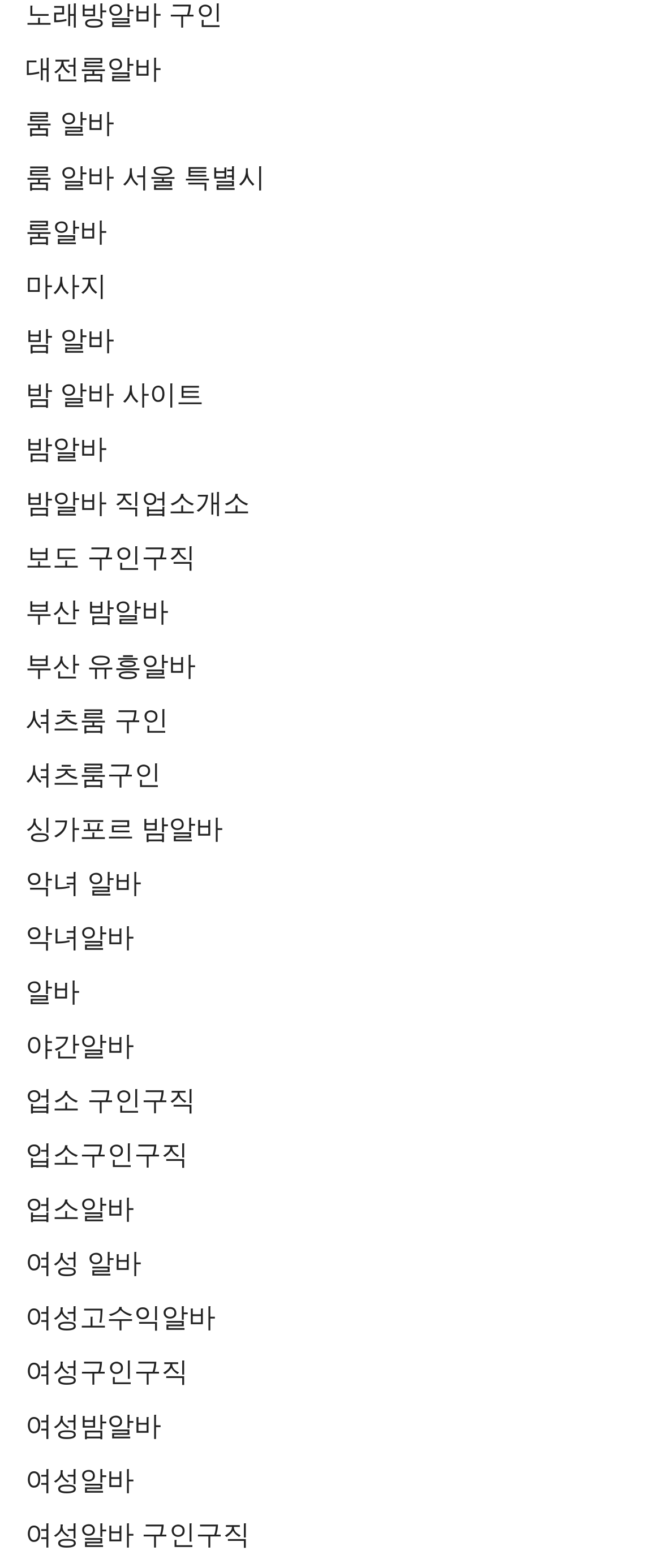Determine the bounding box for the HTML element described here: "Ward Williams". The coordinates should be given as [left, top, right, bottom] with each number being a float between 0 and 1.

None